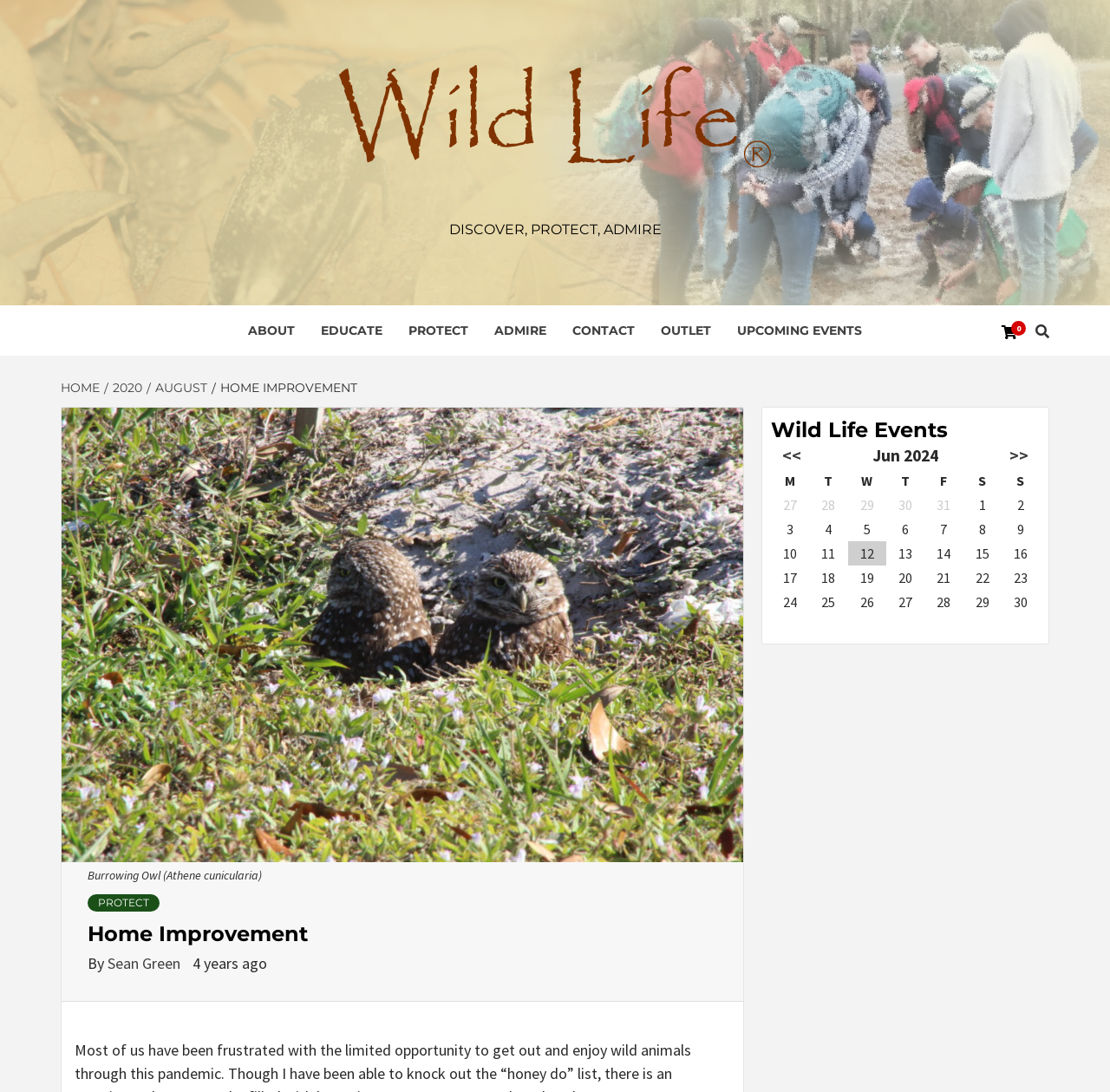What is the date of the article?
Using the image as a reference, give a one-word or short phrase answer.

4 years ago